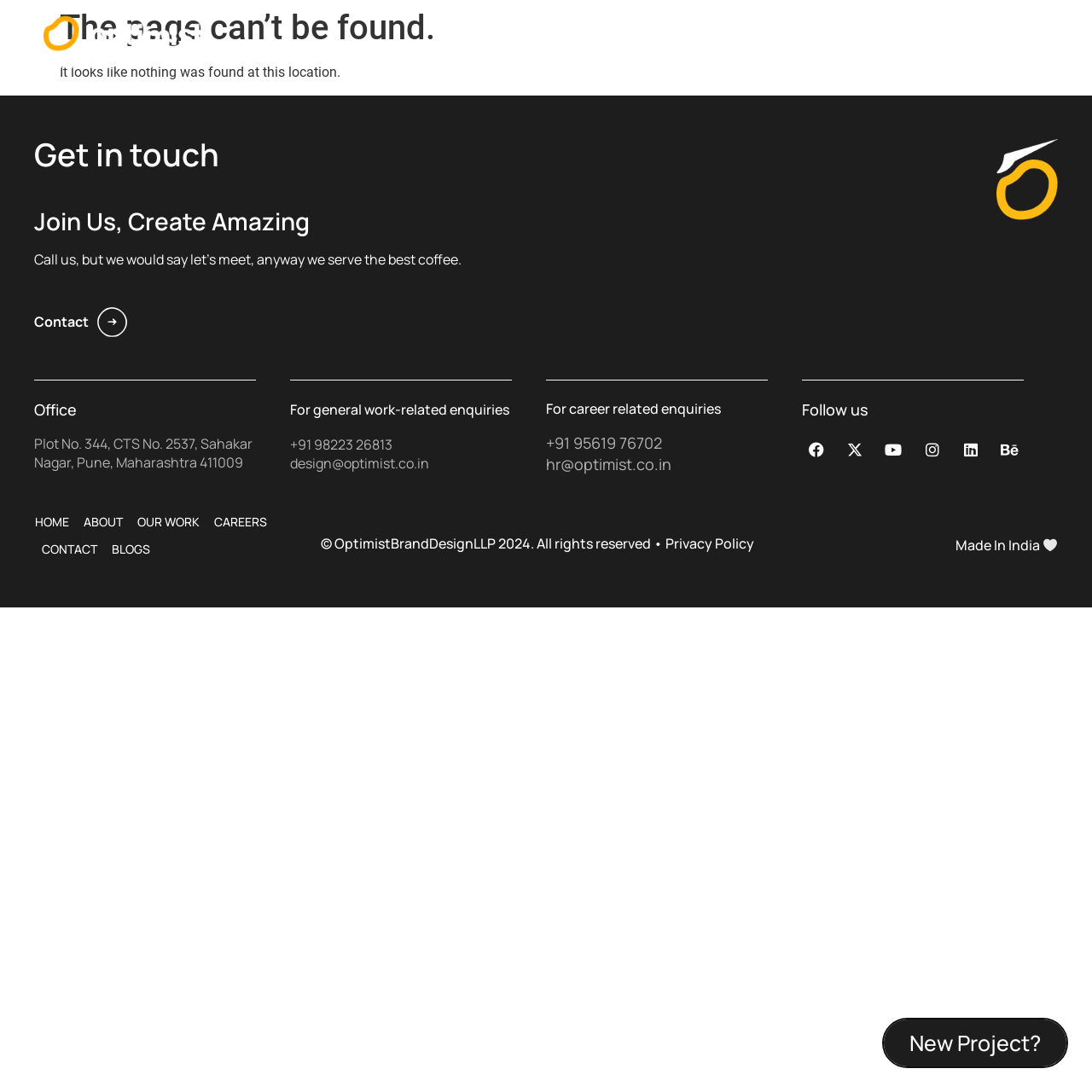Can you pinpoint the bounding box coordinates for the clickable element required for this instruction: "Click the Optimist white logo"? The coordinates should be four float numbers between 0 and 1, i.e., [left, top, right, bottom].

[0.04, 0.004, 0.202, 0.063]